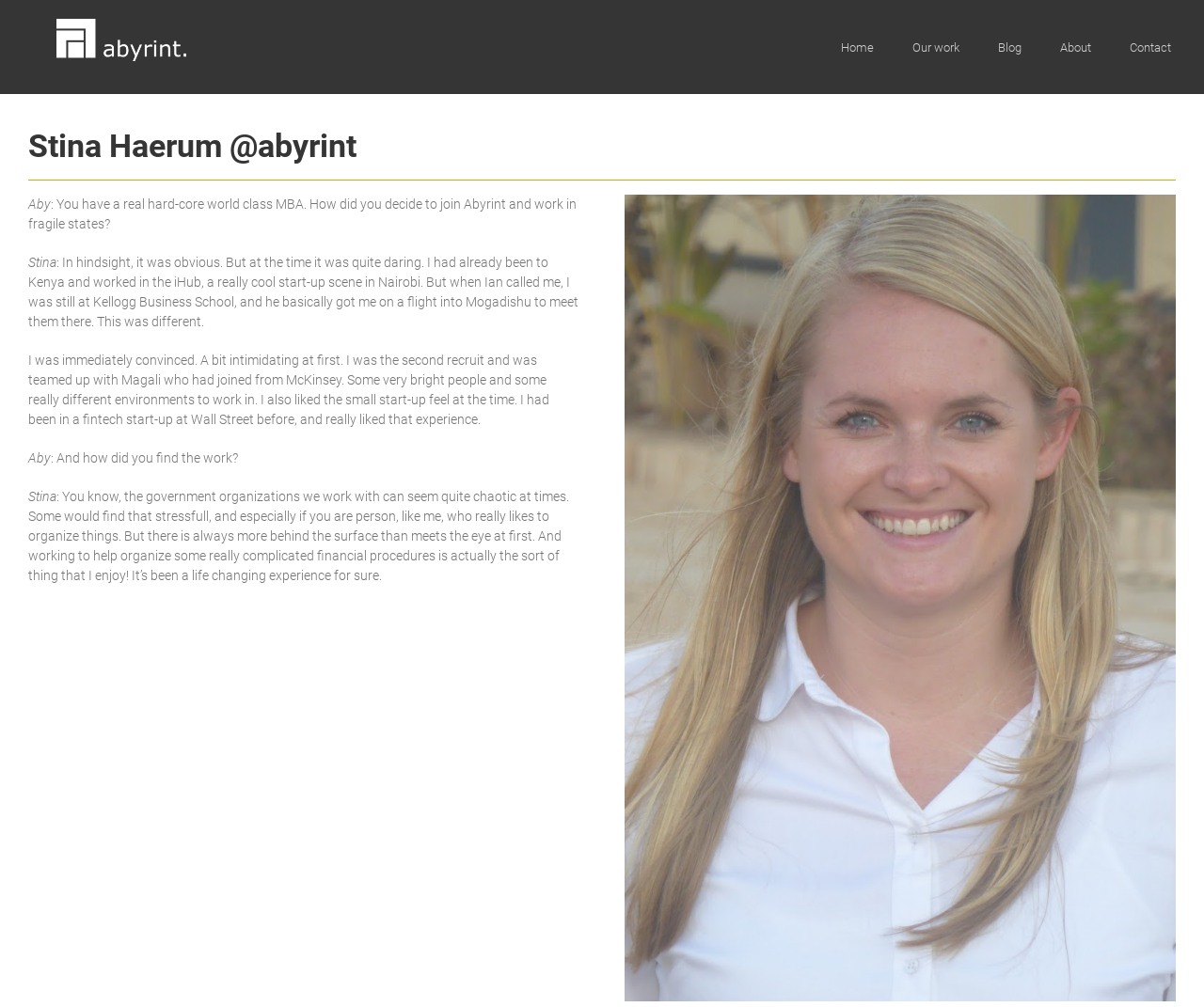Determine the title of the webpage and give its text content.

Stina Haerum @abyrint